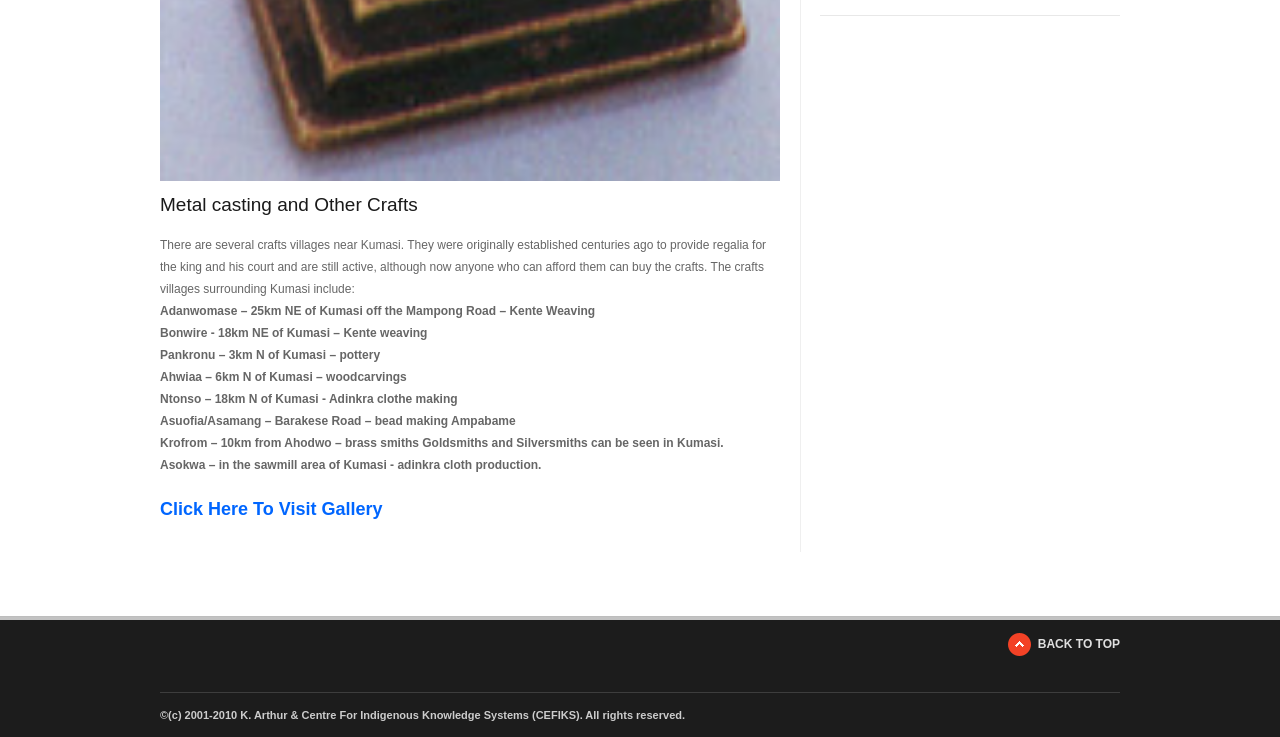Using the element description: "BACK TO TOP", determine the bounding box coordinates for the specified UI element. The coordinates should be four float numbers between 0 and 1, [left, top, right, bottom].

[0.787, 0.858, 0.875, 0.889]